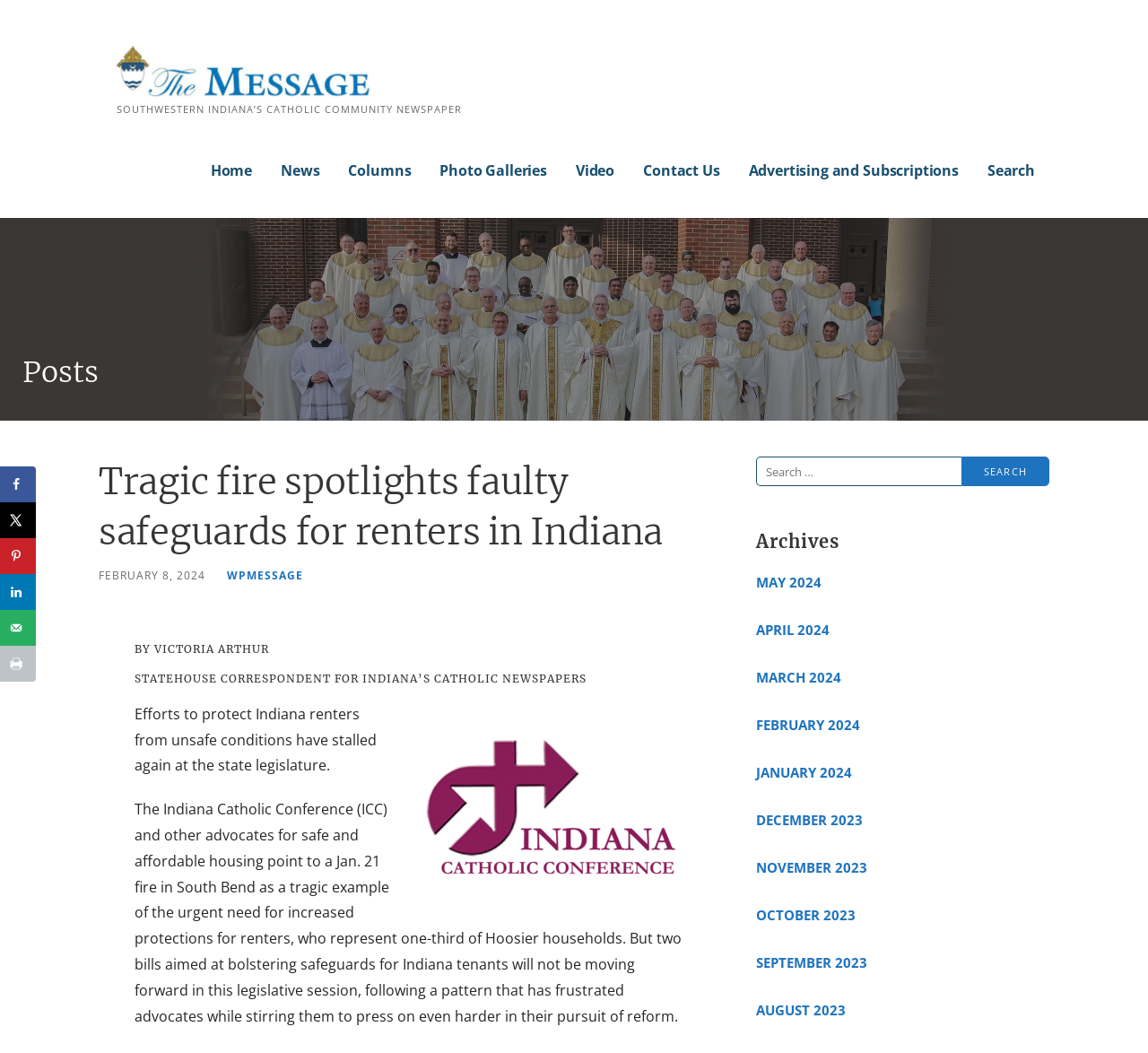Given the content of the image, can you provide a detailed answer to the question?
What is the date of the article?

I found the answer by looking at the article's metadata, where the date 'FEBRUARY 8, 2024' is displayed.